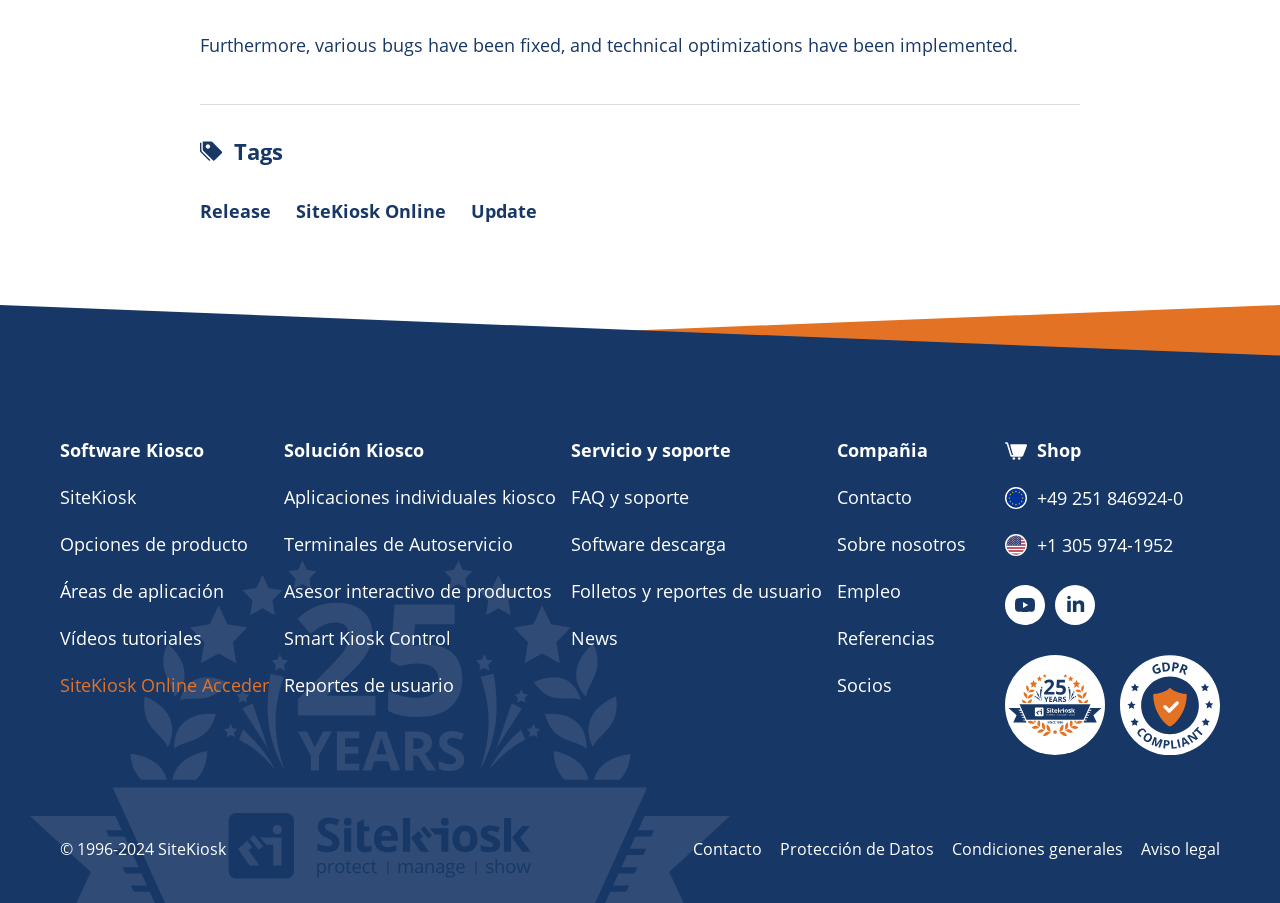What are the three main categories of the website?
Identify the answer in the screenshot and reply with a single word or phrase.

Software Kiosco, Solución Kiosco, Servicio y soporte